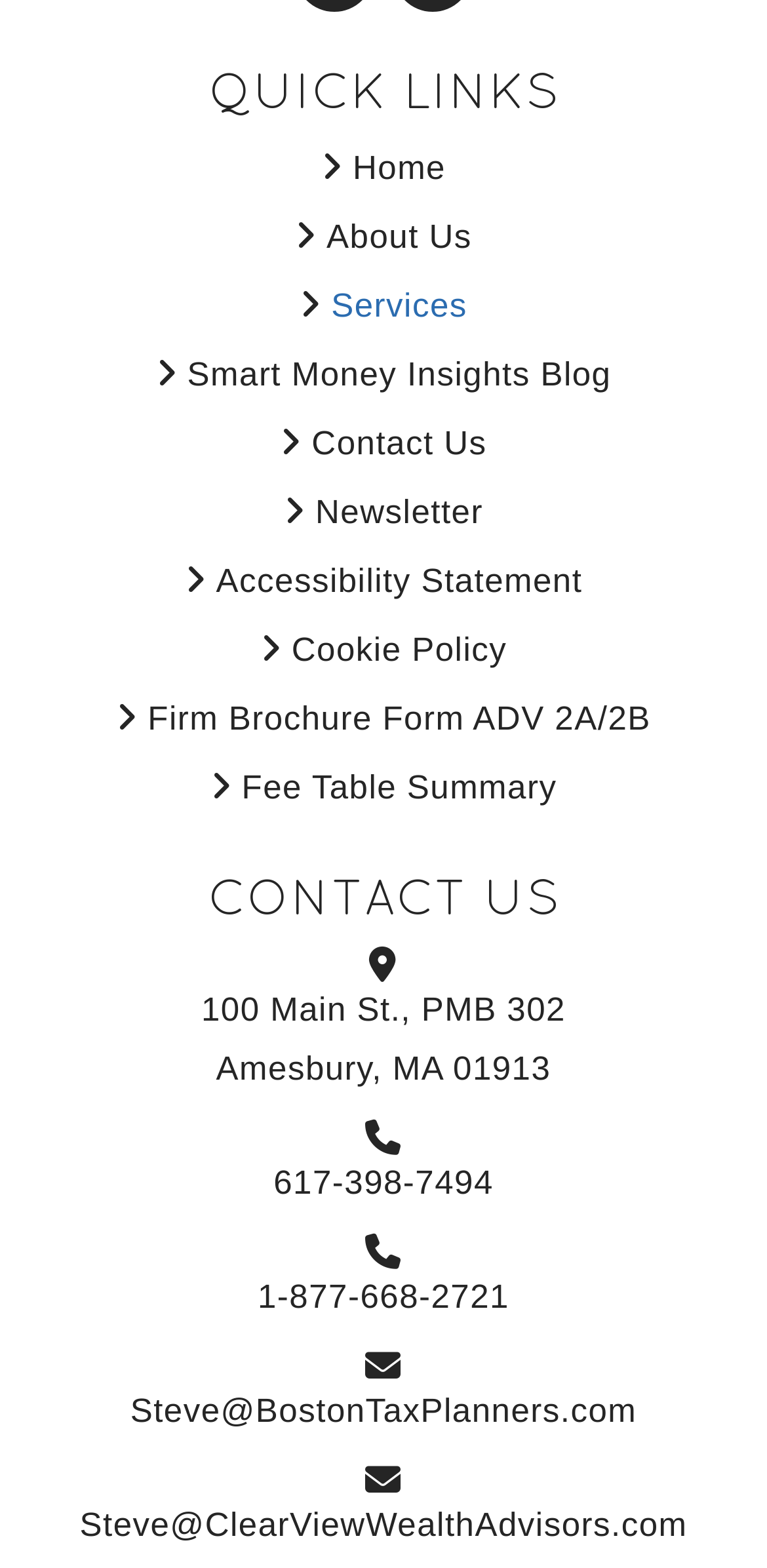Using the description: "Cookie Policy", identify the bounding box of the corresponding UI element in the screenshot.

[0.339, 0.402, 0.661, 0.427]